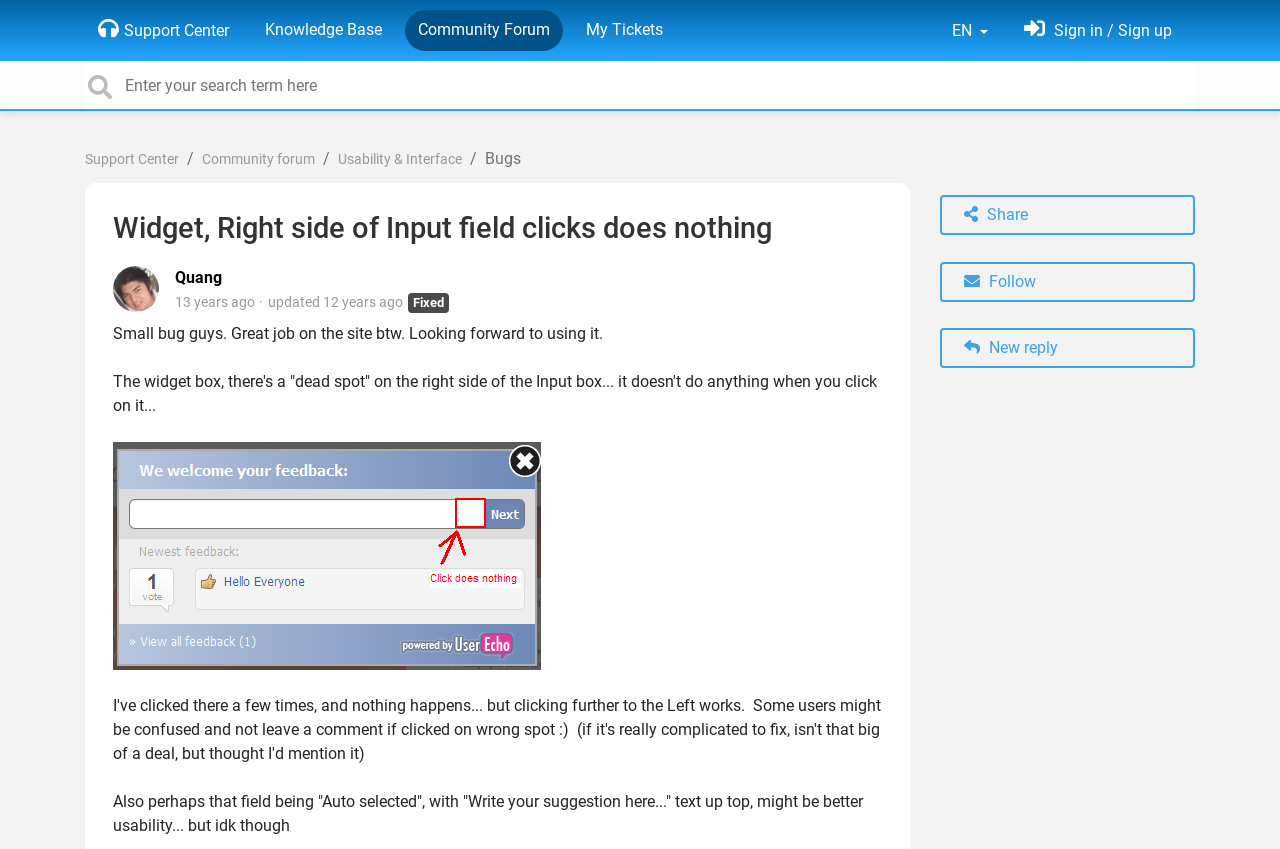Find and provide the bounding box coordinates for the UI element described with: "Usability & Interface".

[0.264, 0.178, 0.361, 0.198]